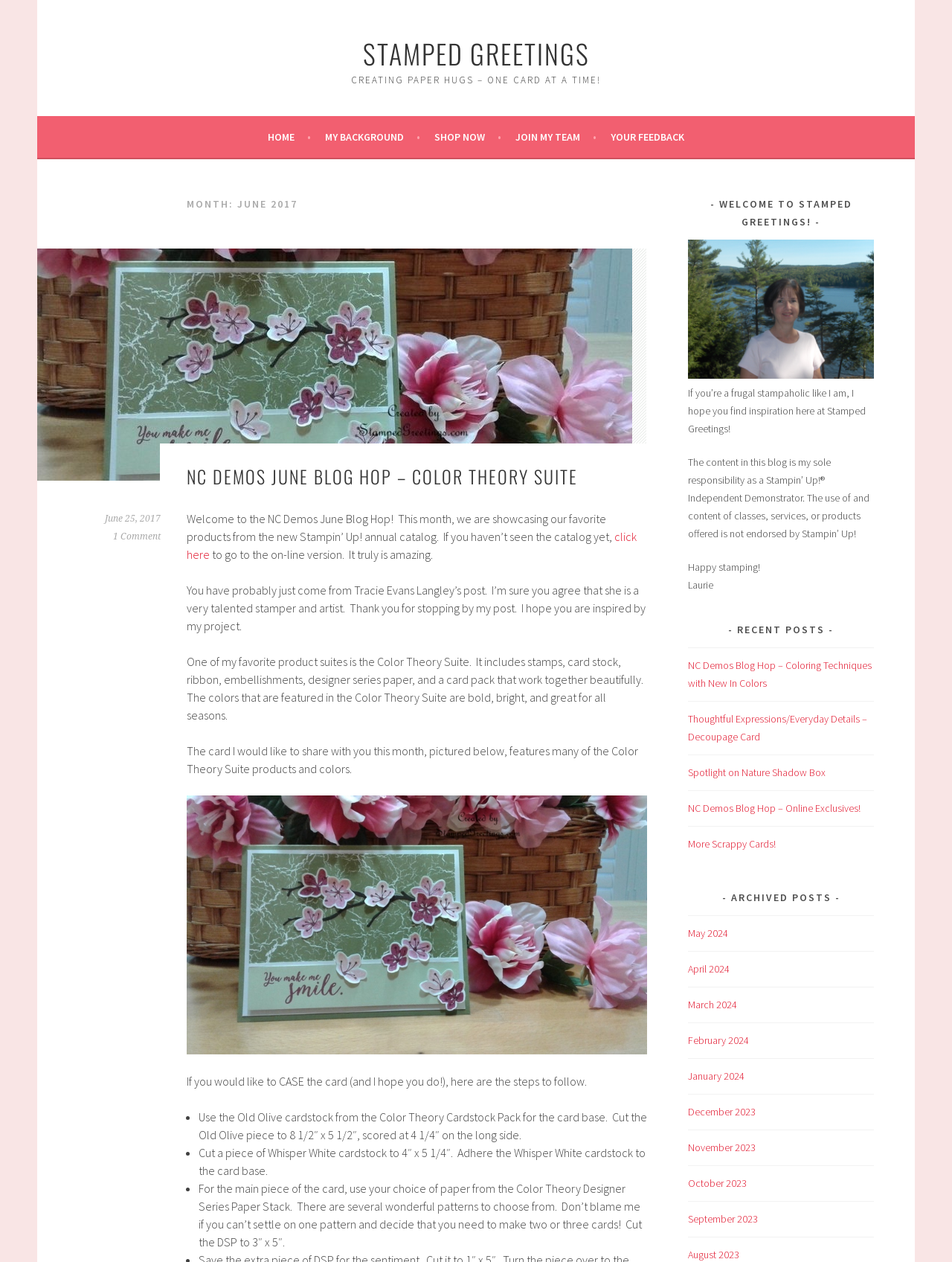Highlight the bounding box coordinates of the region I should click on to meet the following instruction: "Click on HOME".

[0.281, 0.101, 0.327, 0.116]